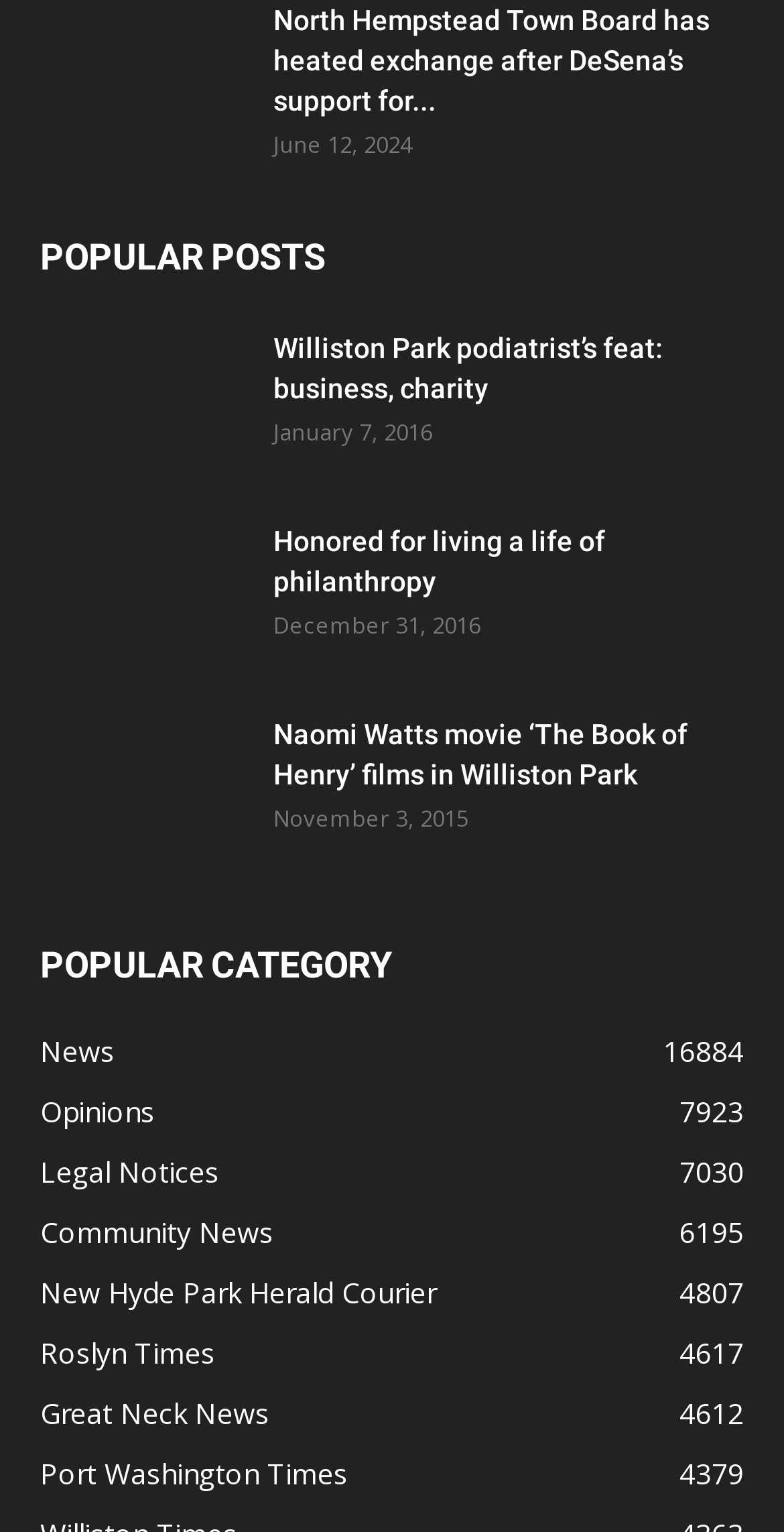Provide your answer to the question using just one word or phrase: What is the date of the oldest news article on this webpage?

November 3, 2015